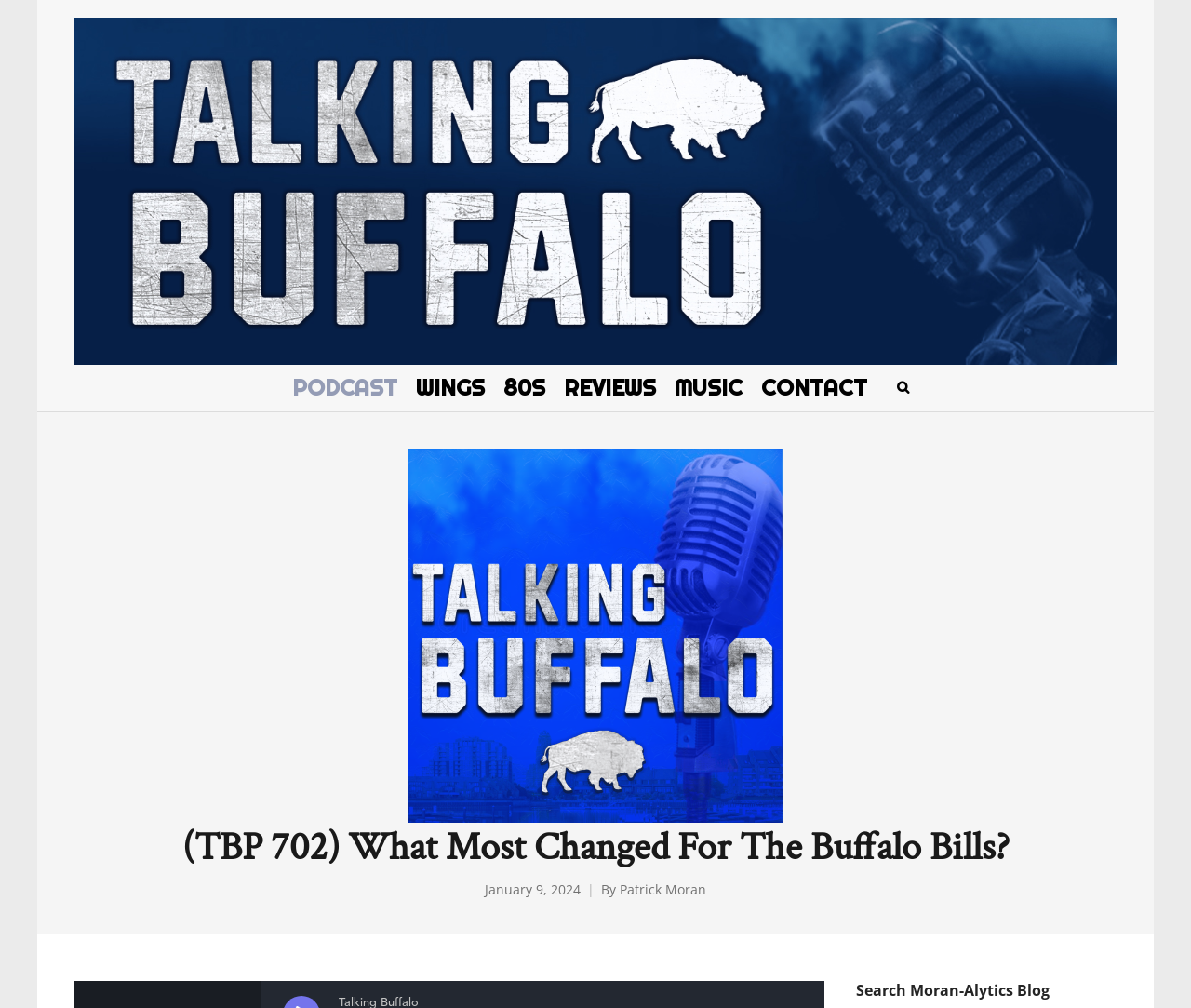Bounding box coordinates are specified in the format (top-left x, top-left y, bottom-right x, bottom-right y). All values are floating point numbers bounded between 0 and 1. Please provide the bounding box coordinate of the region this sentence describes: Patrick Moran

[0.52, 0.874, 0.593, 0.89]